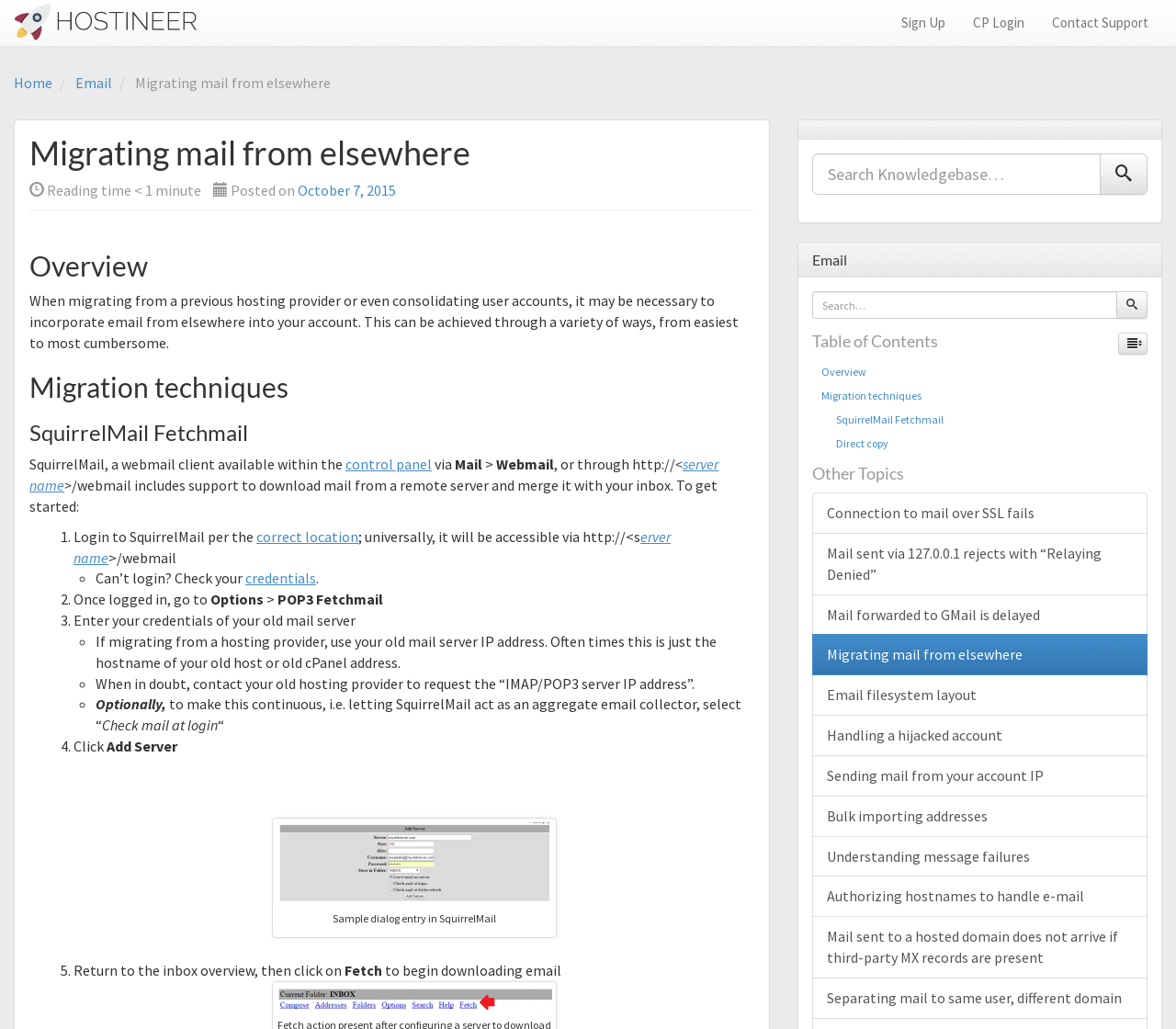How many steps are involved in setting up SquirrelMail to fetch mail?
Please answer using one word or phrase, based on the screenshot.

5